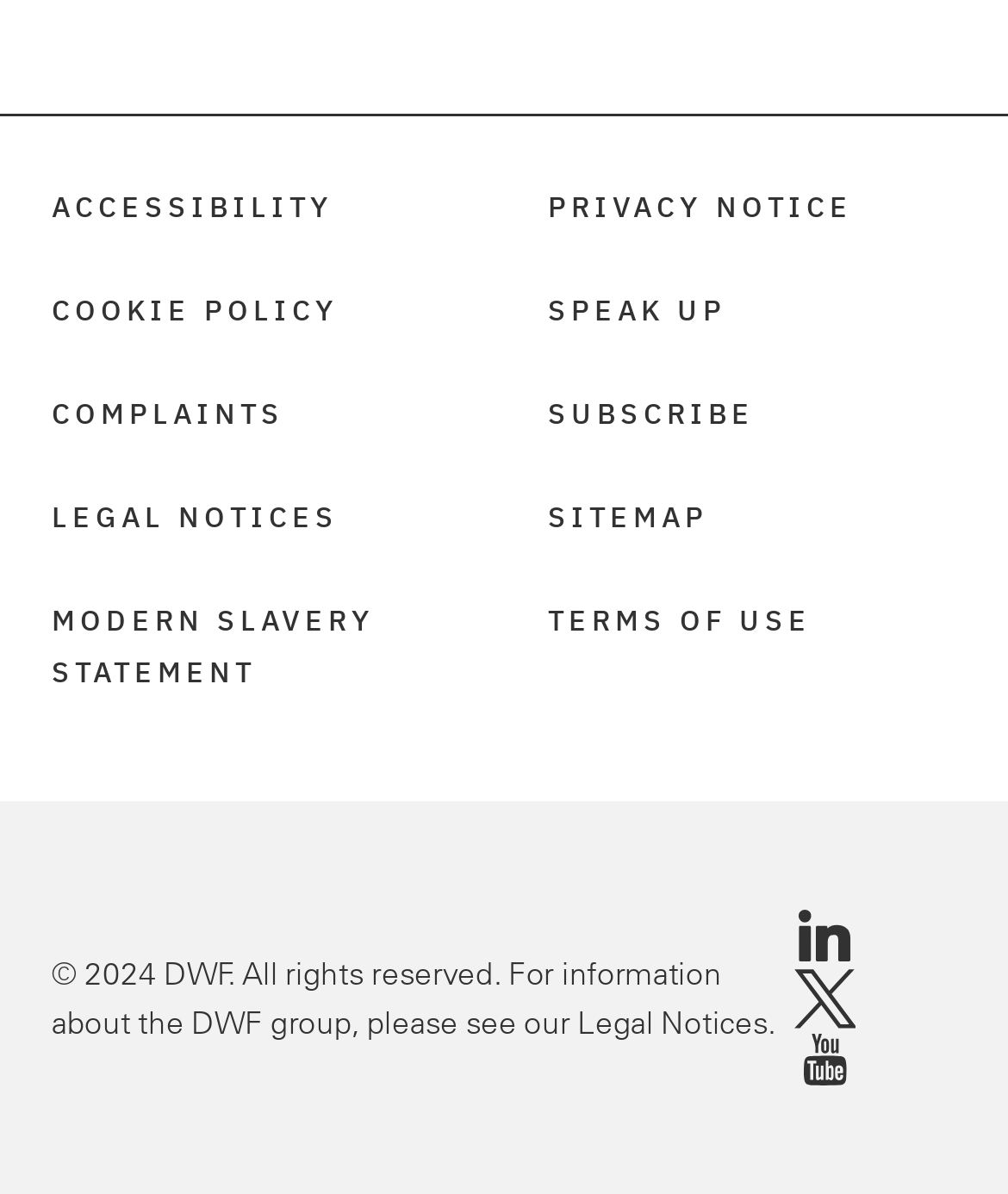Please indicate the bounding box coordinates of the element's region to be clicked to achieve the instruction: "Subscribe to the newsletter". Provide the coordinates as four float numbers between 0 and 1, i.e., [left, top, right, bottom].

[0.544, 0.331, 0.749, 0.361]